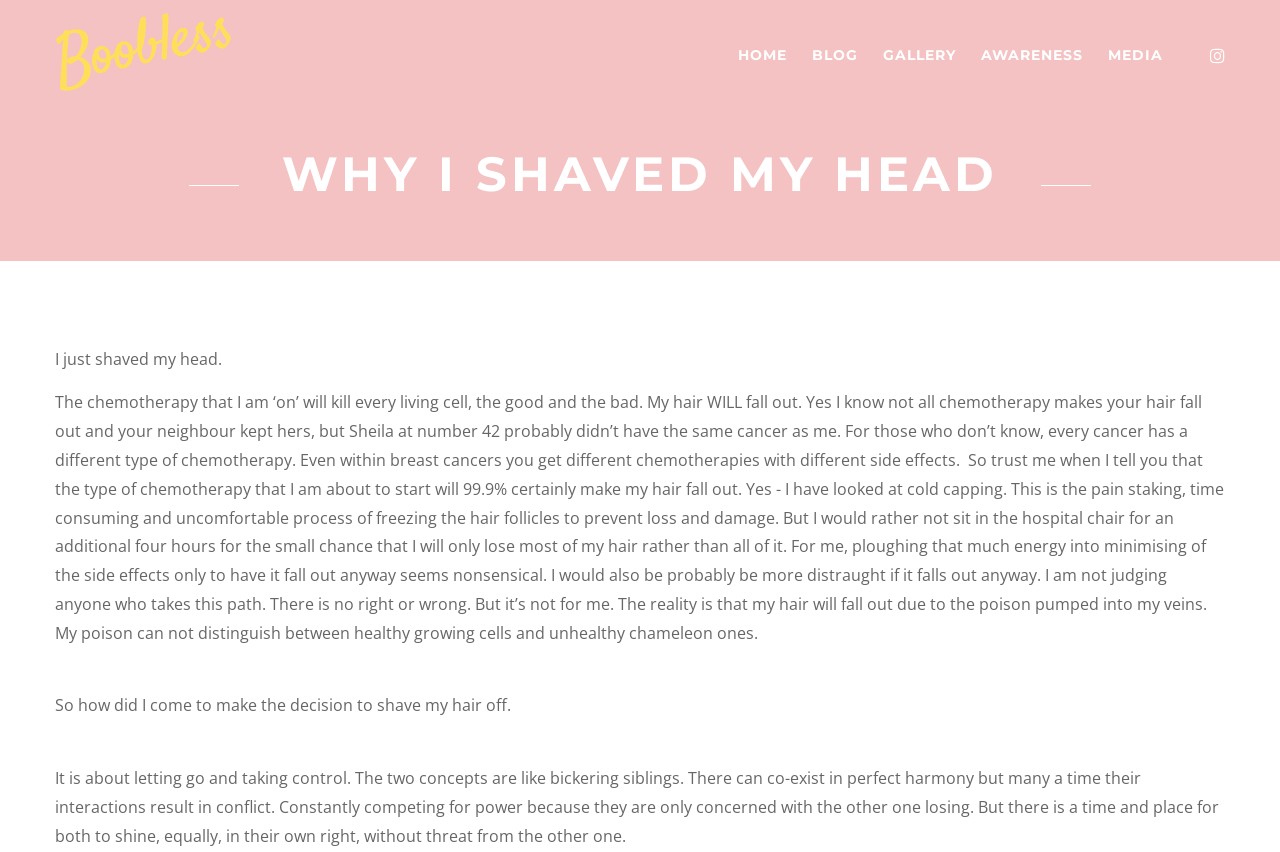What is the author's current medical condition?
Refer to the image and provide a one-word or short phrase answer.

Breast cancer